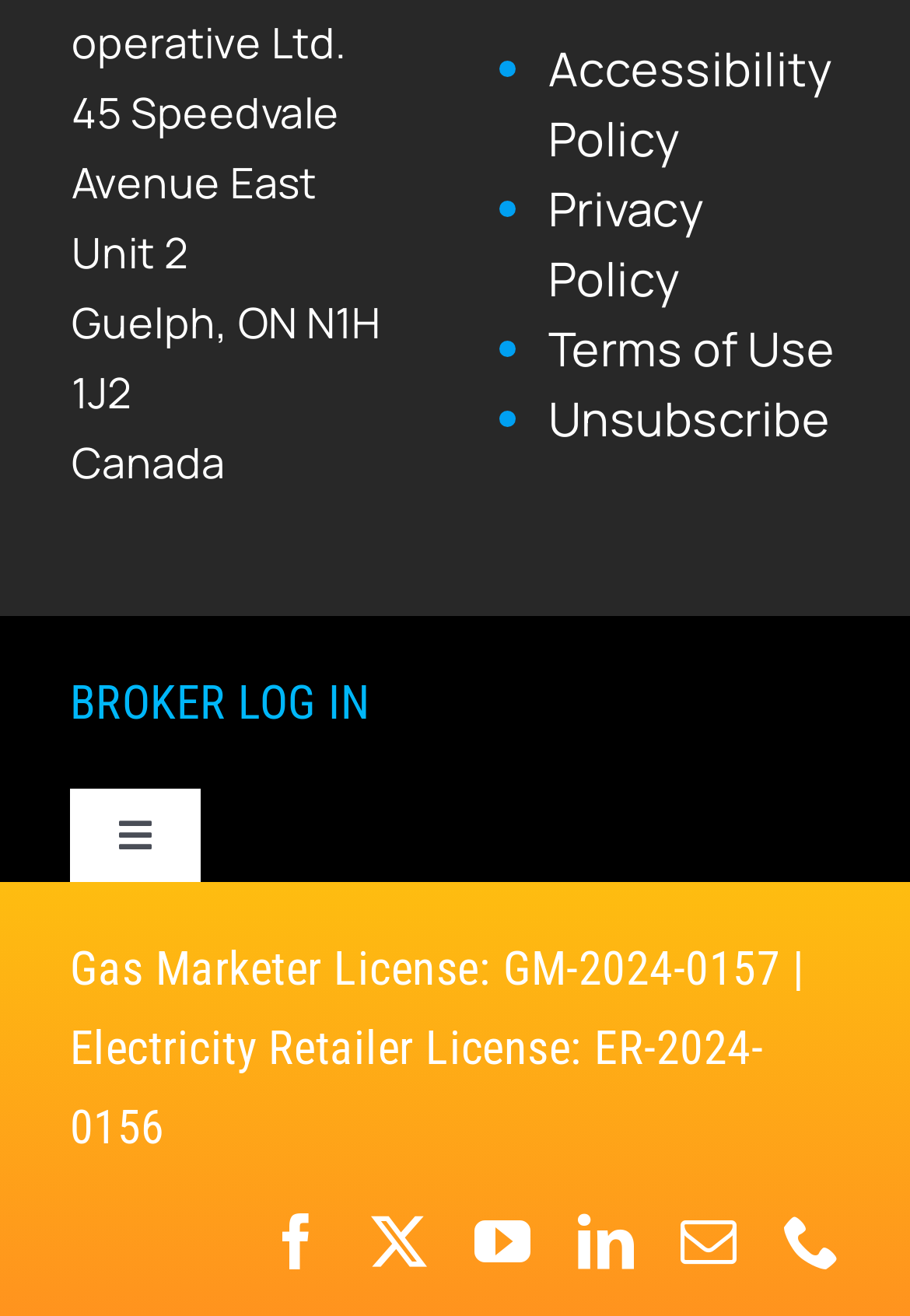Could you determine the bounding box coordinates of the clickable element to complete the instruction: "Toggle navigation menu"? Provide the coordinates as four float numbers between 0 and 1, i.e., [left, top, right, bottom].

[0.077, 0.6, 0.22, 0.671]